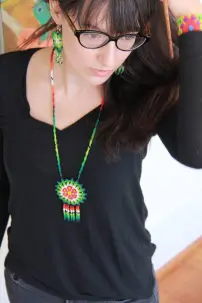What is the dominant color of the pendant?
Answer the question with just one word or phrase using the image.

Green, red, and yellow